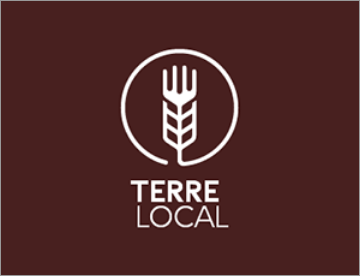What theme is reflected in the logo's design?
Answer the question with as much detail as possible.

The stylized fork and wheat symbol in the logo reflect themes of agriculture and sustainability, suggesting a focus on local, farm-to-table practices and a connection to fresh, locally sourced food.